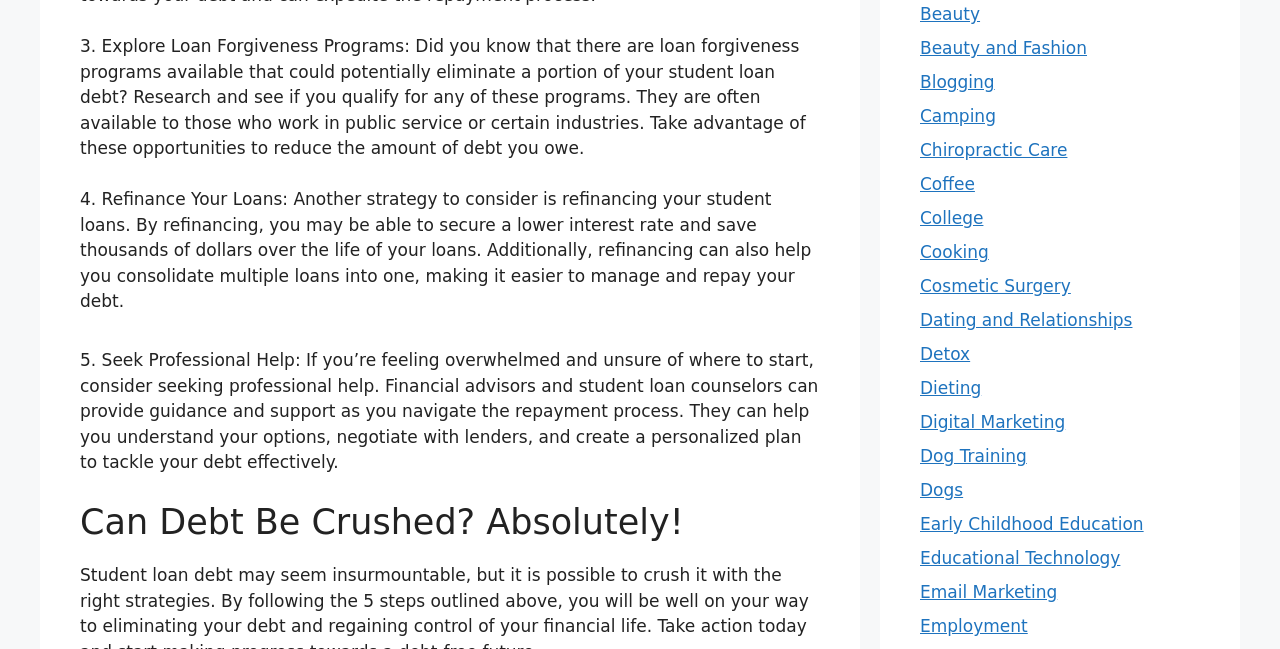Provide a brief response in the form of a single word or phrase:
What is the last link on the webpage?

Employment